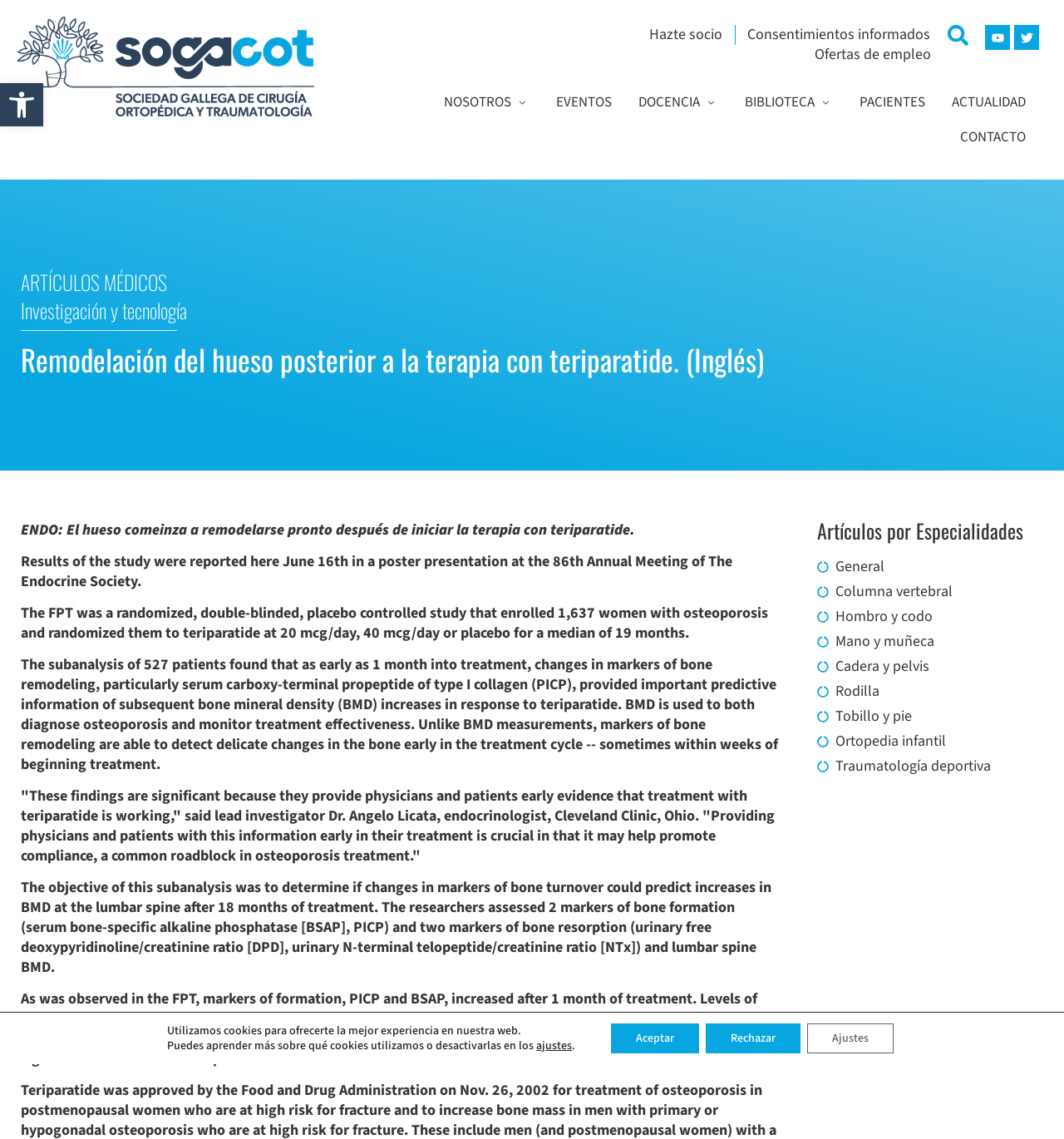Refer to the image and provide an in-depth answer to the question:
What is the name of the researcher mentioned?

The researcher's name is mentioned in the text content, which quotes Dr. Angelo Licata, an endocrinologist from the Cleveland Clinic, Ohio, discussing the significance of the study's findings.